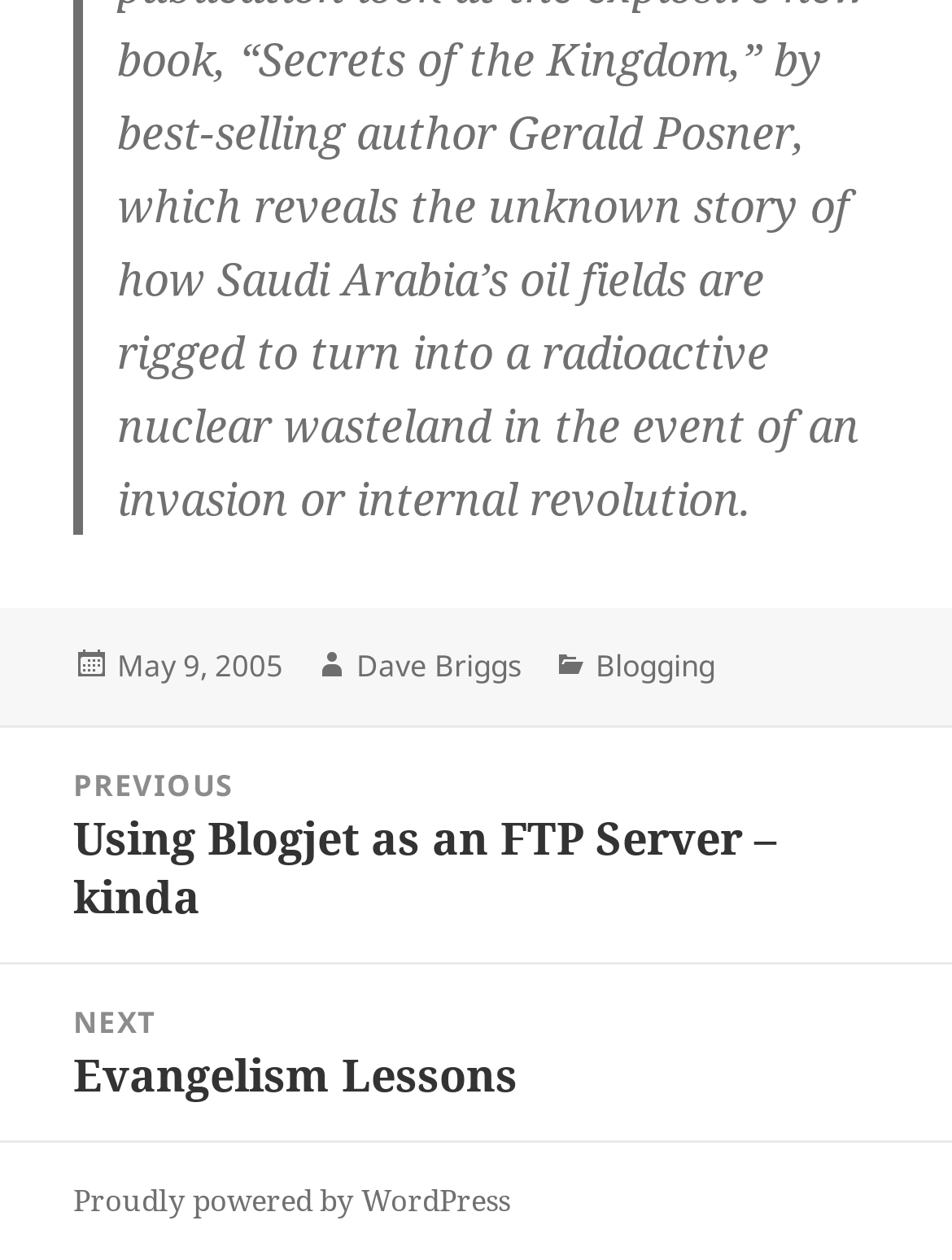What is the category of the post?
Provide a comprehensive and detailed answer to the question.

I found the category of the post by looking at the footer section, where it says 'Categories' followed by the category 'Blogging'.